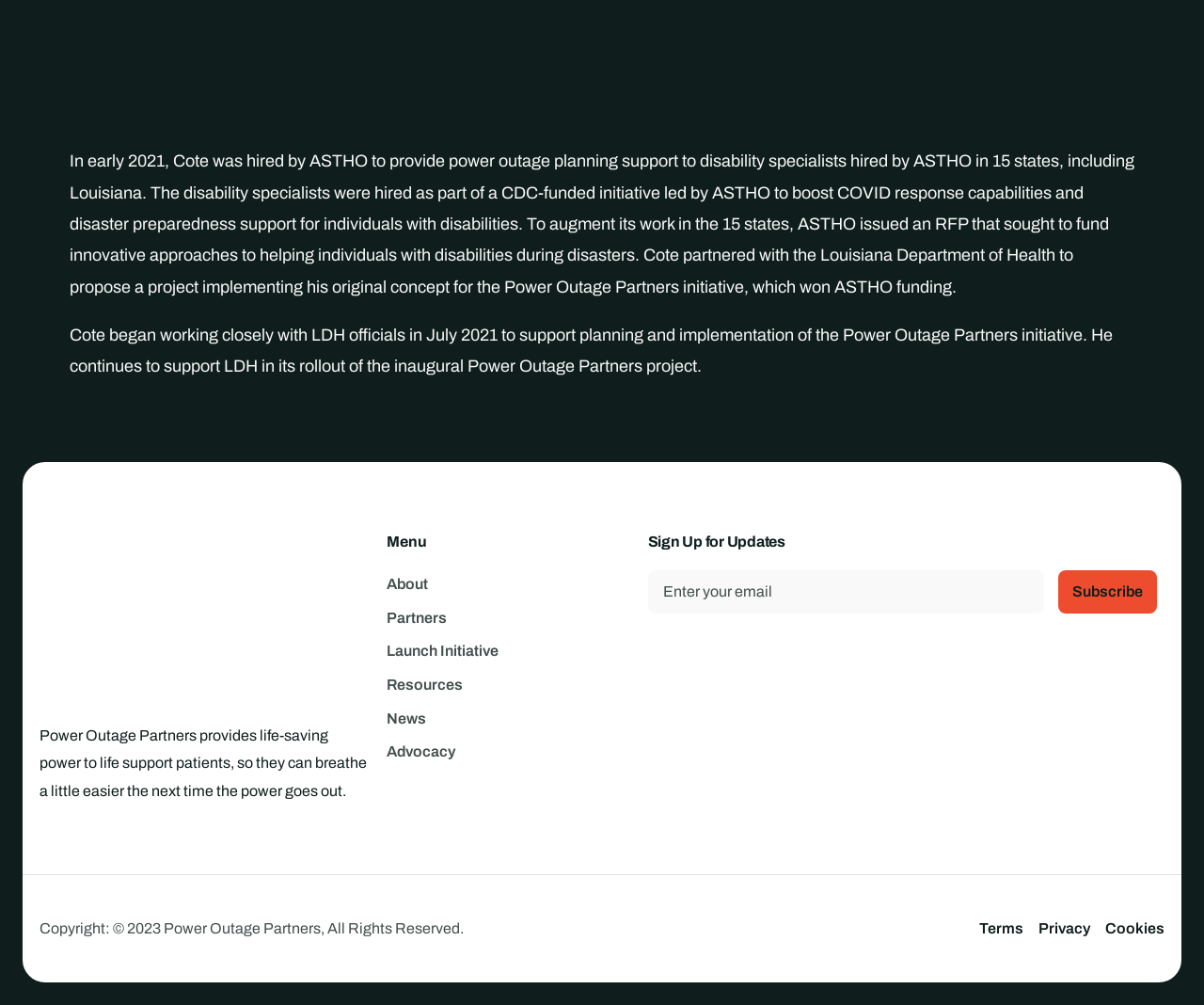Locate the bounding box coordinates of the clickable area needed to fulfill the instruction: "Enter your email".

[0.538, 0.568, 0.867, 0.611]